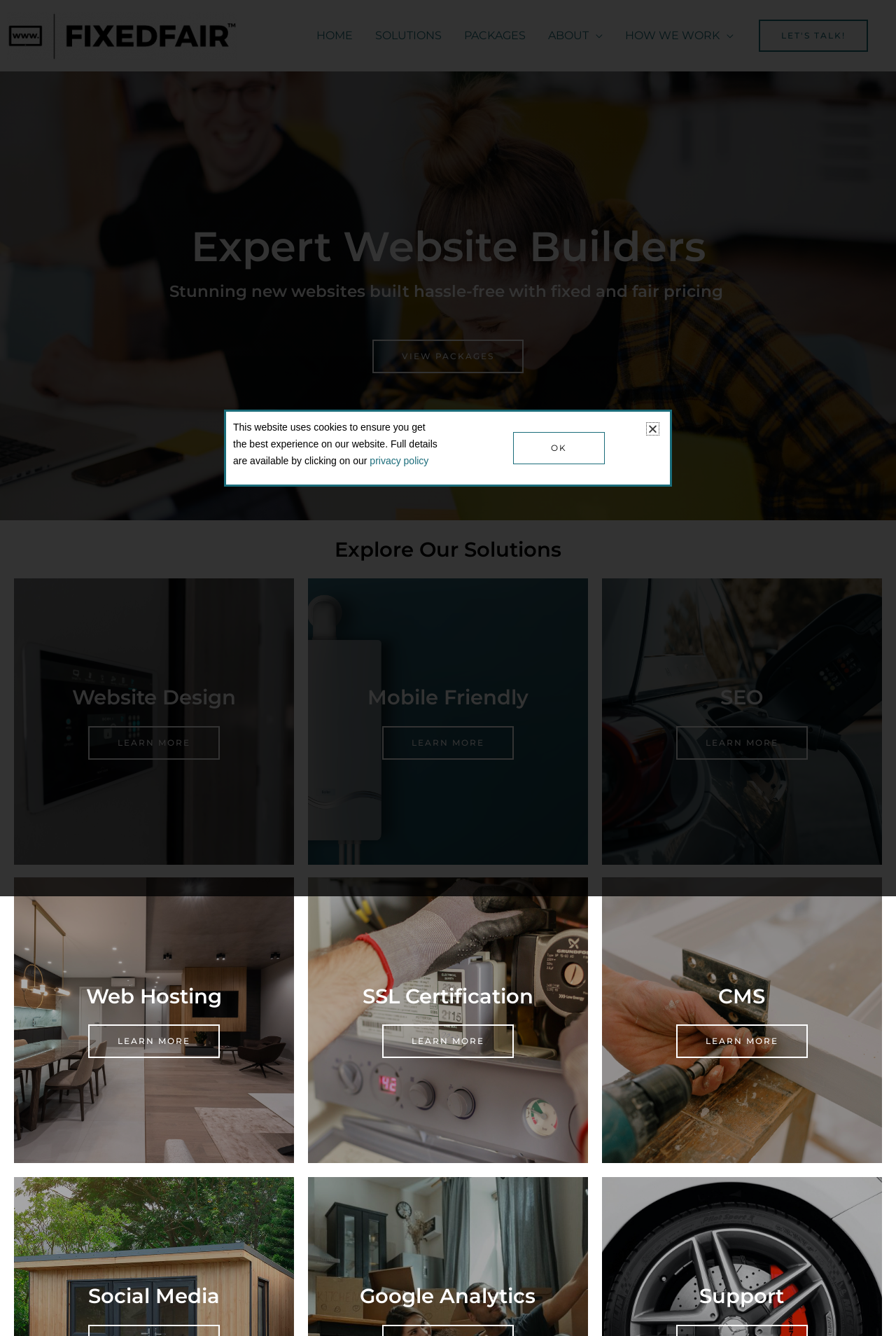Respond to the question below with a single word or phrase: How many links are there in the Web Hosting section?

2